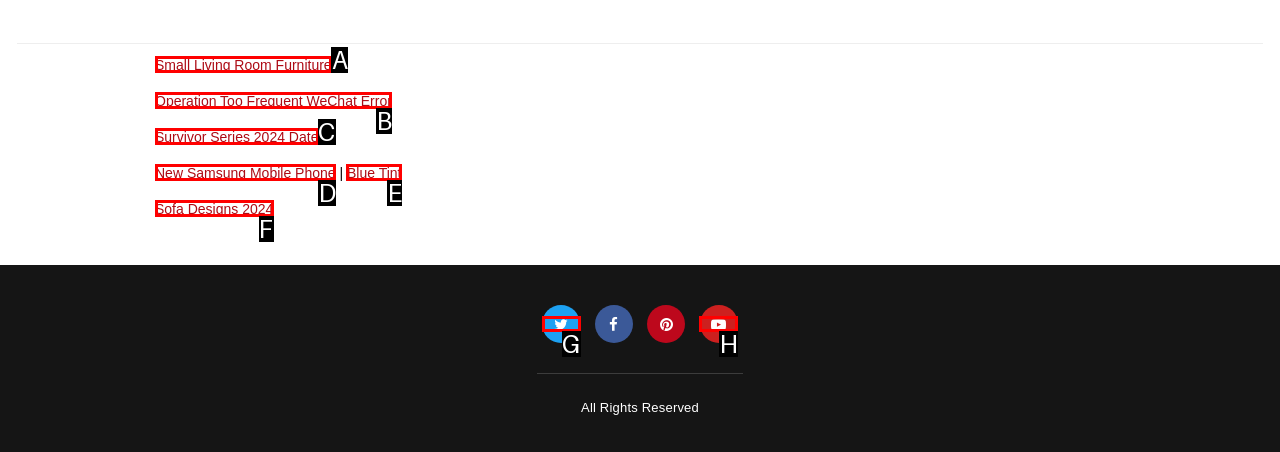Determine the letter of the UI element that will complete the task: Check Blue Tint
Reply with the corresponding letter.

E